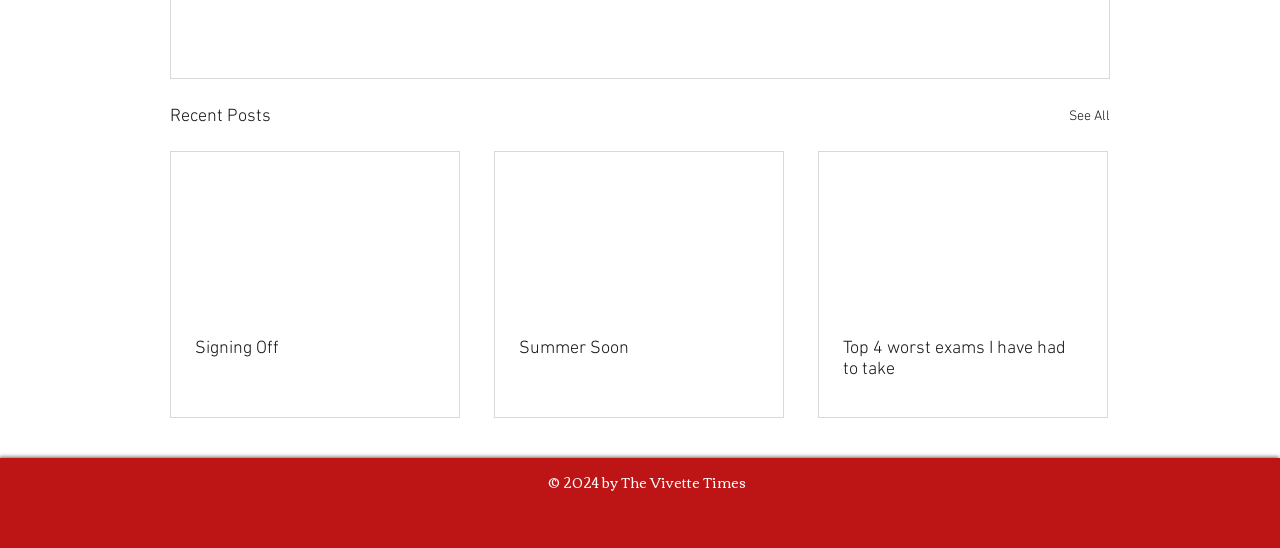What is the last text displayed on the webpage?
By examining the image, provide a one-word or phrase answer.

2024 by The Vivette Times